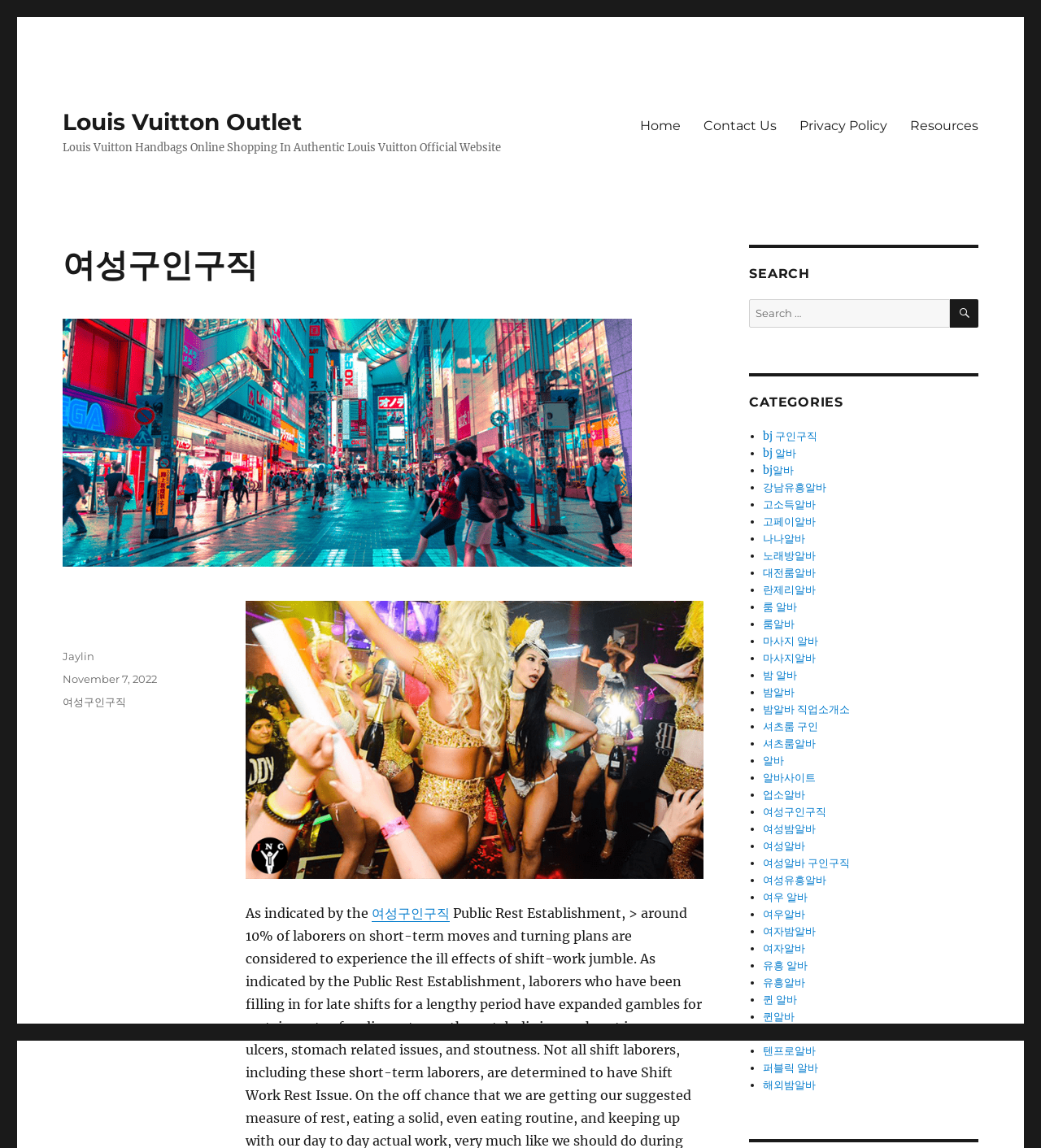Find the bounding box coordinates for the HTML element specified by: "November 7, 2022".

[0.06, 0.586, 0.151, 0.597]